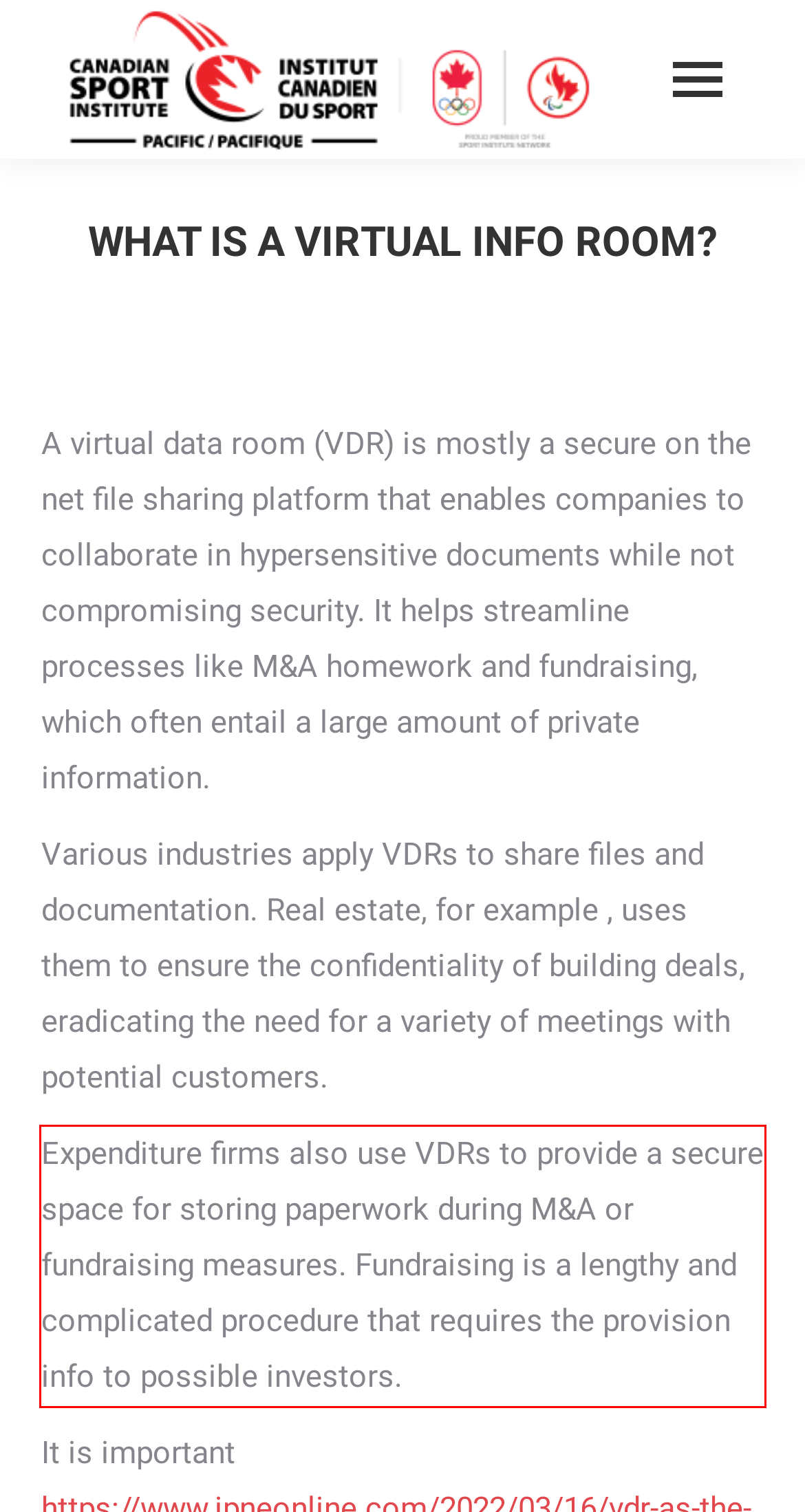You are presented with a screenshot containing a red rectangle. Extract the text found inside this red bounding box.

Expenditure firms also use VDRs to provide a secure space for storing paperwork during M&A or fundraising measures. Fundraising is a lengthy and complicated procedure that requires the provision info to possible investors.